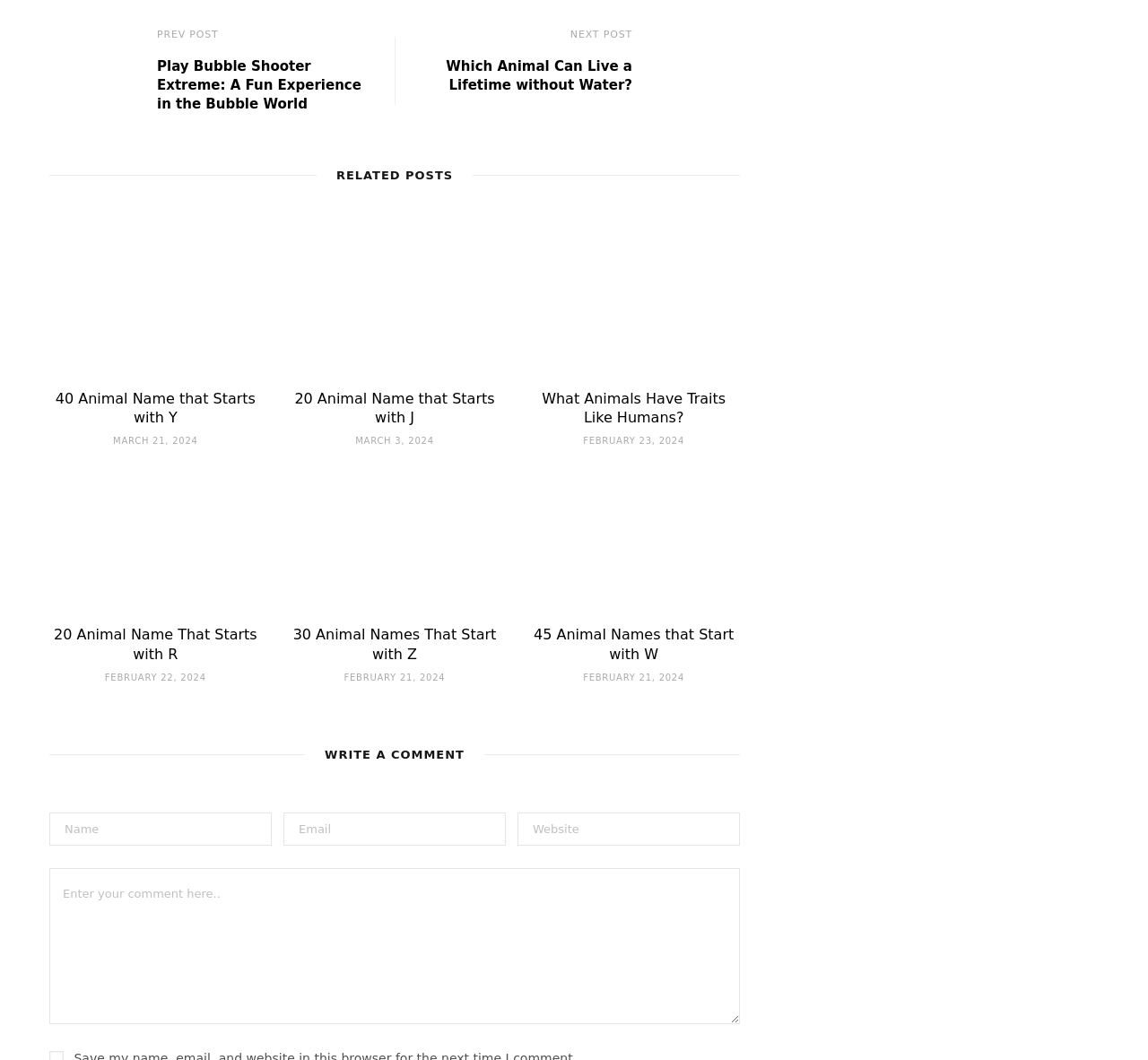With reference to the screenshot, provide a detailed response to the question below:
How many related posts are there?

The number of related posts can be determined by counting the number of article elements under the 'RELATED POSTS' heading. There are four article elements, each containing a link, image, and heading, which indicates that there are four related posts.